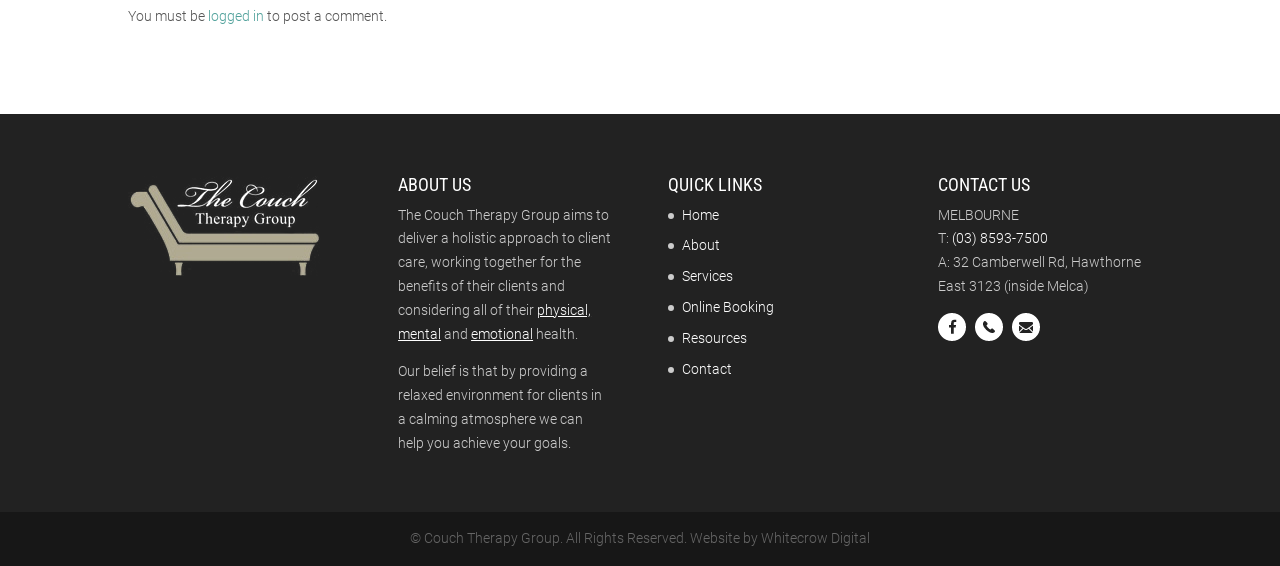Provide the bounding box coordinates of the section that needs to be clicked to accomplish the following instruction: "click the 'logged in' link."

[0.162, 0.015, 0.206, 0.043]